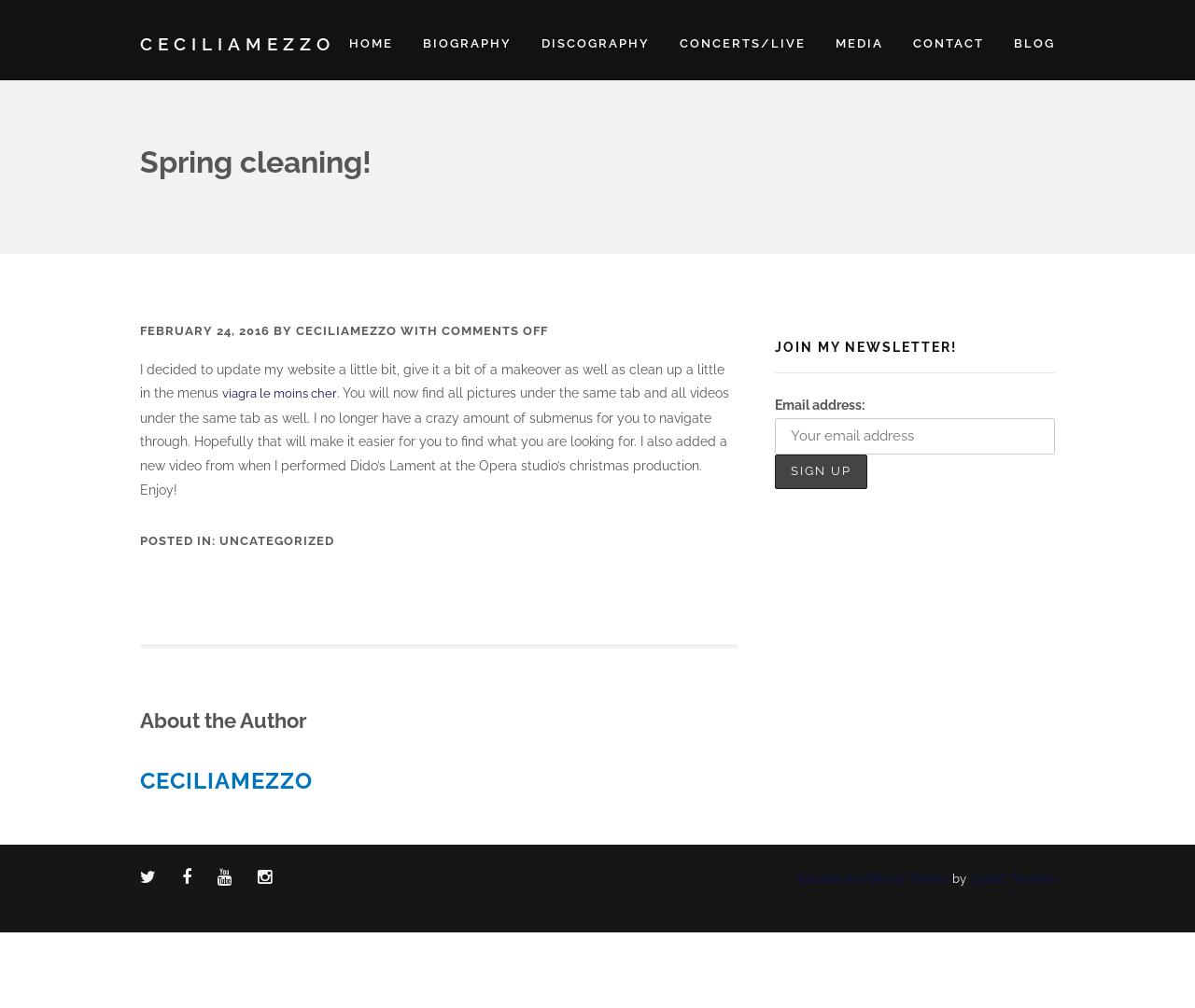Identify the bounding box for the UI element specified in this description: "Encase WordPress Theme". The coordinates must be four float numbers between 0 and 1, formatted as [left, top, right, bottom].

[0.669, 0.865, 0.795, 0.879]